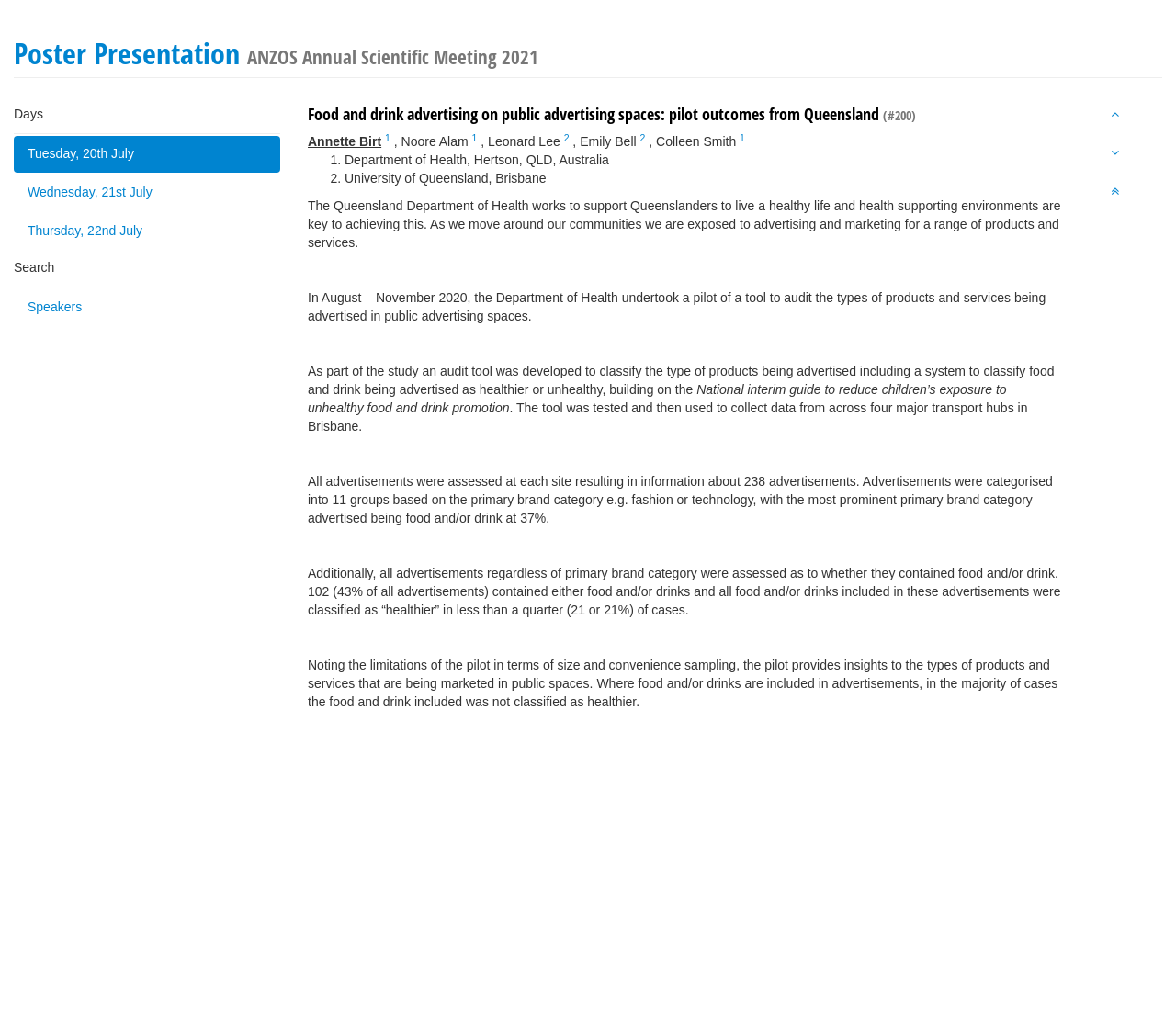By analyzing the image, answer the following question with a detailed response: Who are the authors of the poster presentation?

The authors of the poster presentation can be found in the static text elements with bounding box coordinates [0.262, 0.132, 0.324, 0.147], [0.341, 0.132, 0.401, 0.147], [0.415, 0.132, 0.476, 0.147], [0.493, 0.132, 0.541, 0.147], and [0.558, 0.132, 0.626, 0.147], which are 'Annette Birt', 'Noore Alam', 'Leonard Lee', 'Emily Bell', and 'Colleen Smith'.